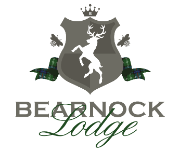What is the color palette of the logo inspired by?
Could you give a comprehensive explanation in response to this question?

The overall color palette of the logo, featuring earthy tones and rich greens, is inspired by the lush Scottish Highlands, where the lodge is situated, evoking a serene and inviting atmosphere for visitors seeking a perfect getaway.